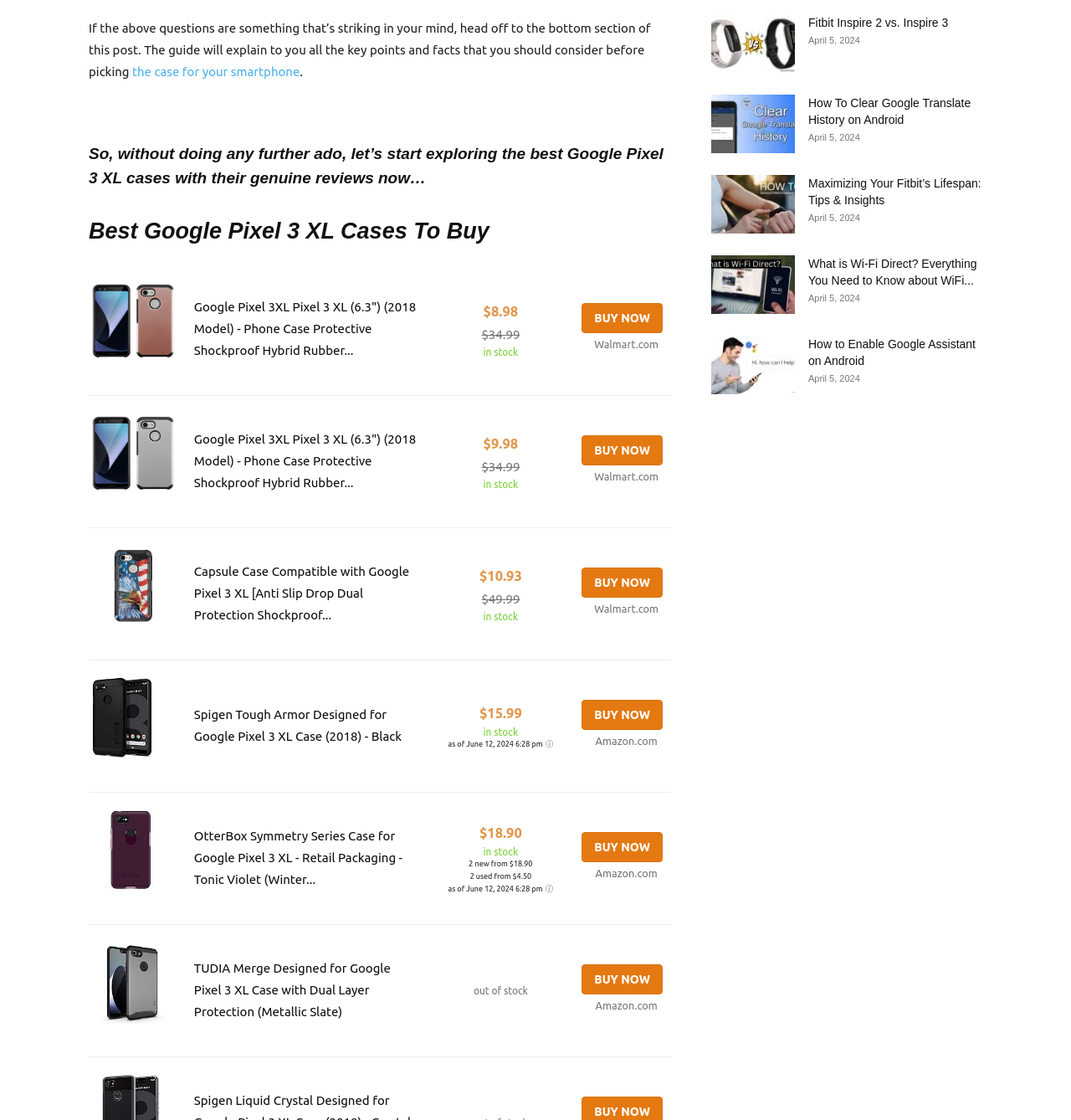Can you determine the bounding box coordinates of the area that needs to be clicked to fulfill the following instruction: "Click the 'BUY NOW' button for Google Pixel 3XL Pixel 3 XL case"?

[0.543, 0.271, 0.619, 0.298]